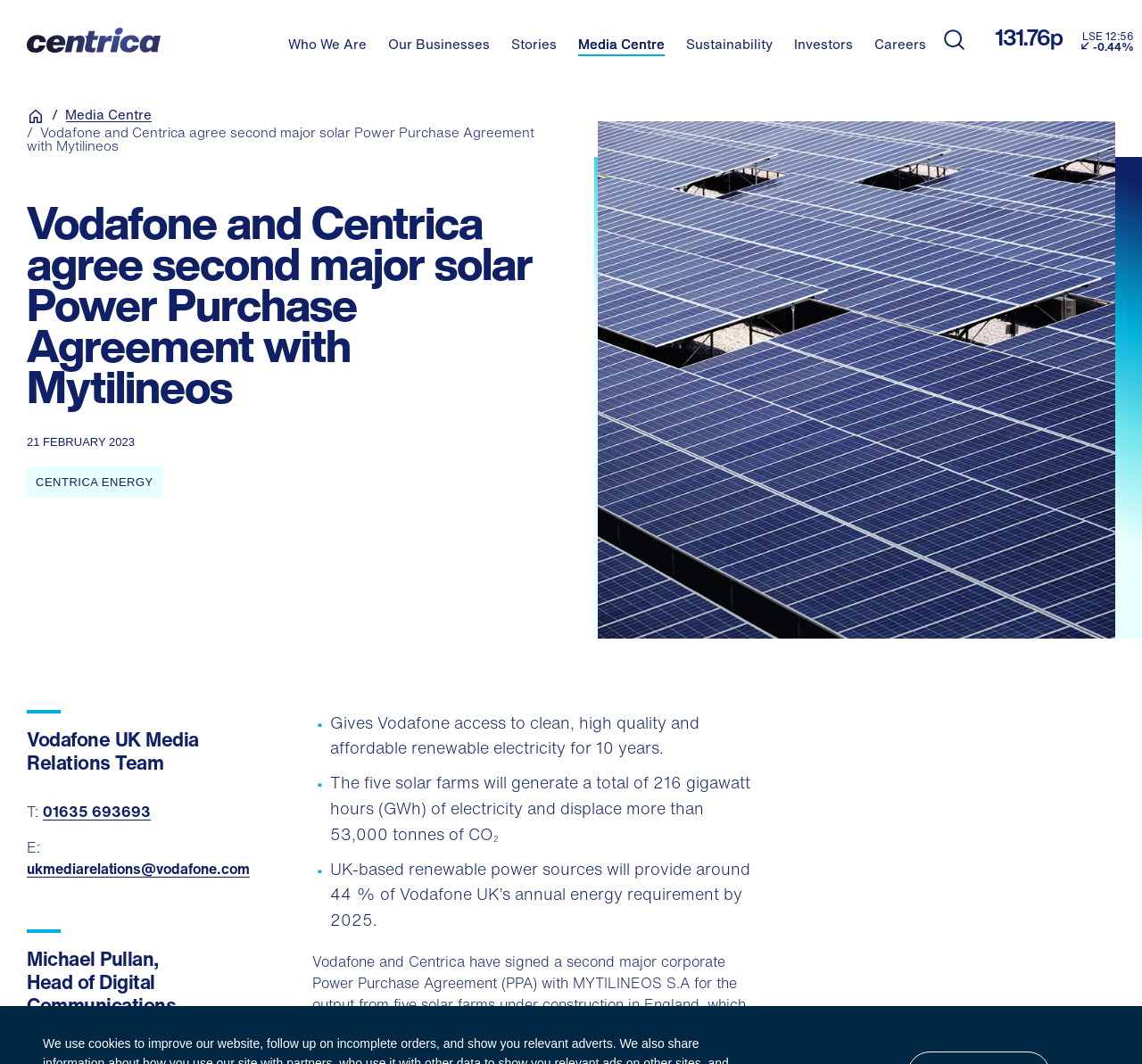Using the provided description: "Sustainability", find the bounding box coordinates of the corresponding UI element. The output should be four float numbers between 0 and 1, in the format [left, top, right, bottom].

[0.6, 0.035, 0.676, 0.053]